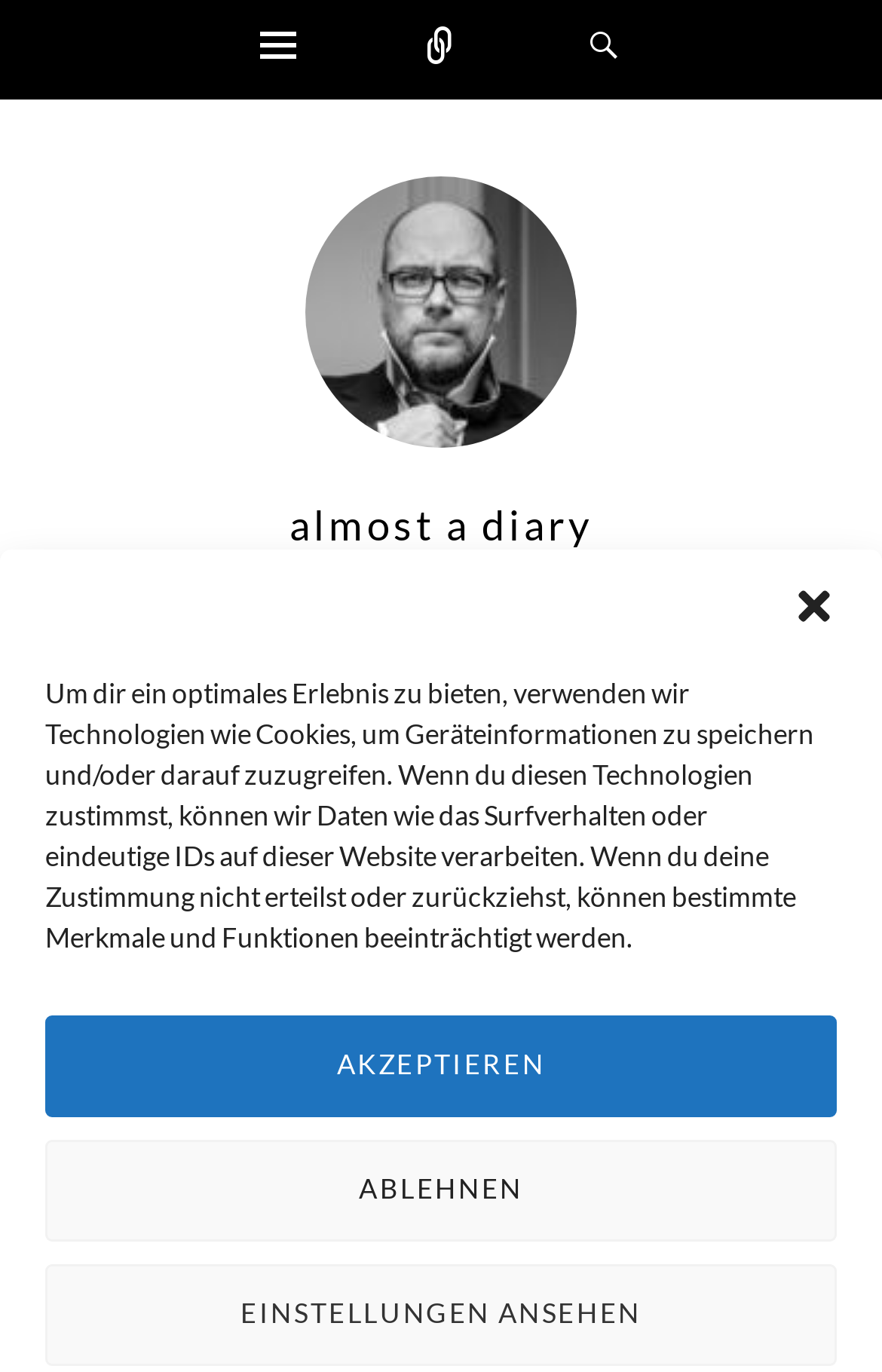What is the name of the blog?
Please provide an in-depth and detailed response to the question.

The name of the blog can be found in the heading element with the text 'almost a diary' which is located at the top of the webpage, and also in the link element with the same text.